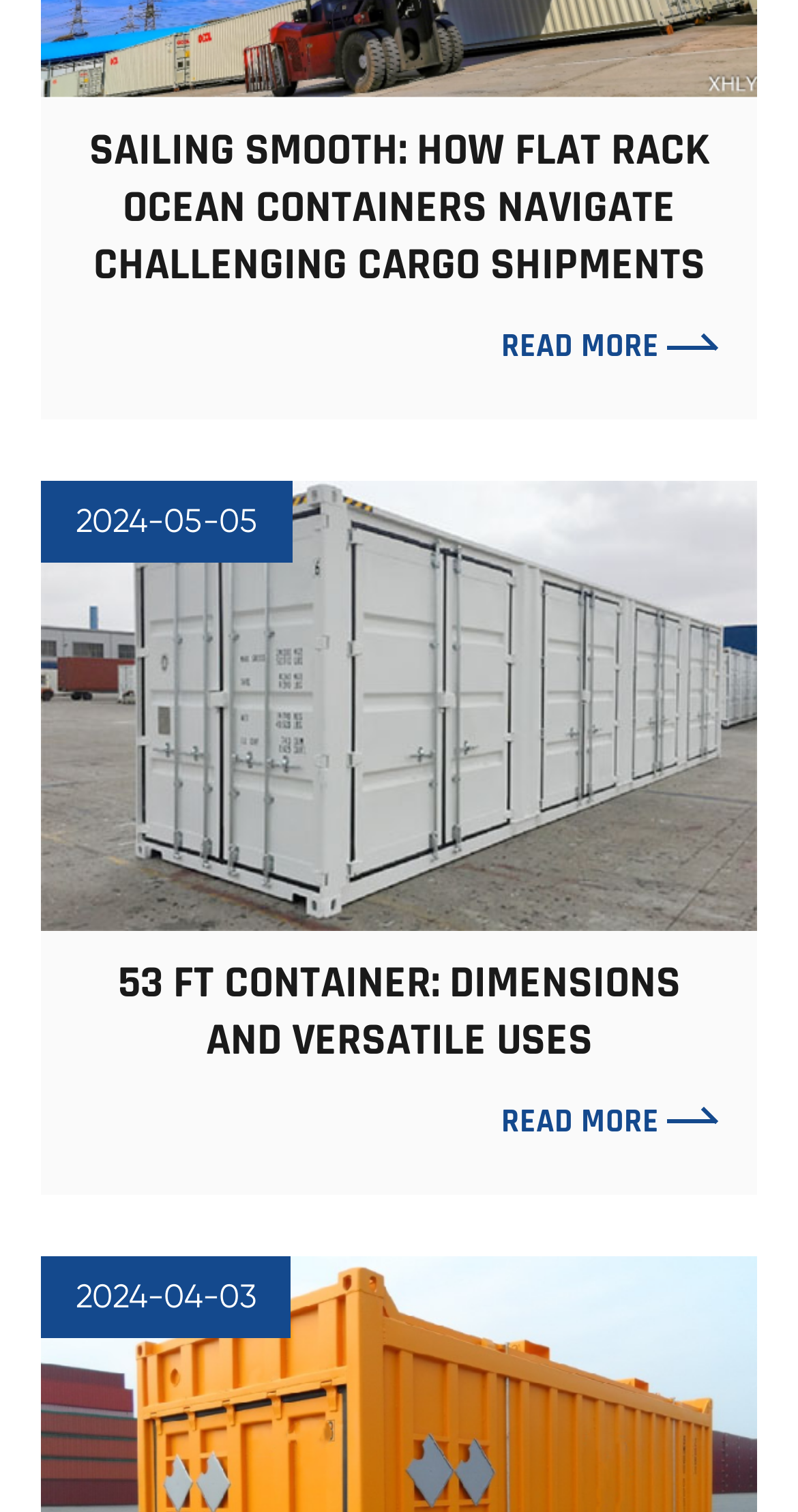What is the purpose of the 'READ MORE' links?
Please elaborate on the answer to the question with detailed information.

The 'READ MORE' links are likely used to allow users to read more about a specific article, as they are located below the article titles and summaries.